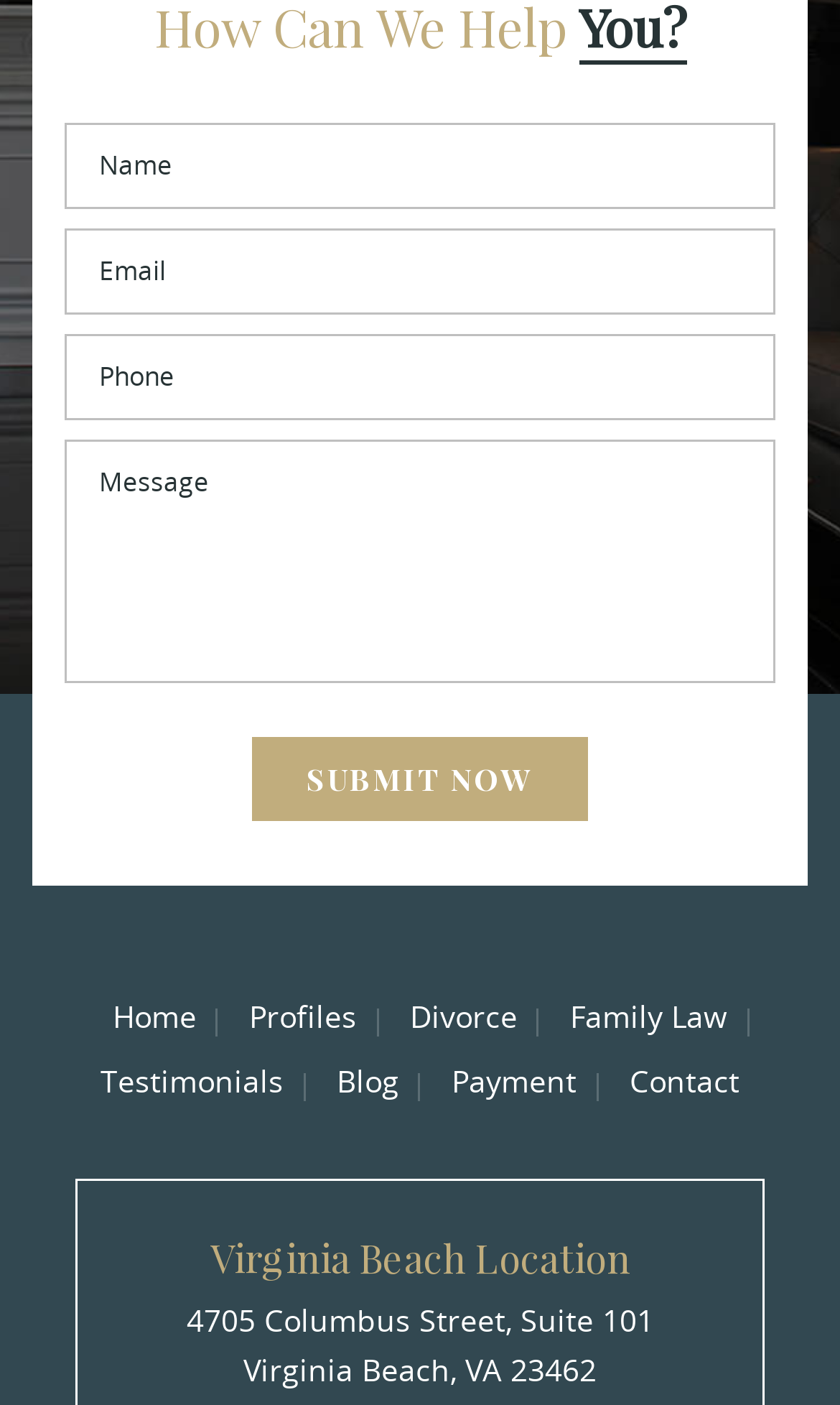Respond with a single word or phrase for the following question: 
How many navigation links are available at the bottom of the page?

7